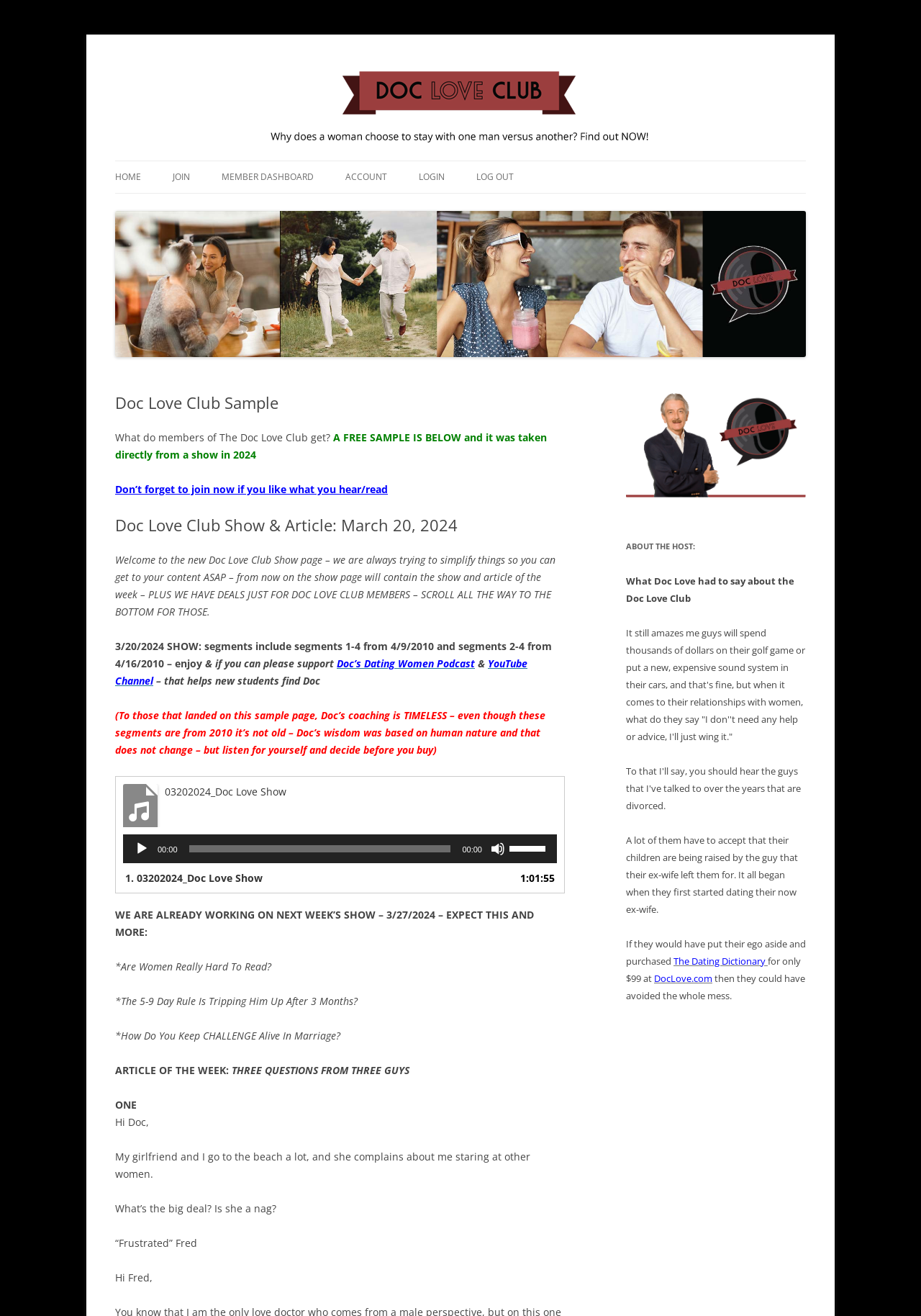What is the name of the book mentioned in the ABOUT THE HOST section?
Please provide a comprehensive answer based on the visual information in the image.

I found the name of the book by looking at the link 'The Dating Dictionary' which is located in the 'ABOUT THE HOST:' section.